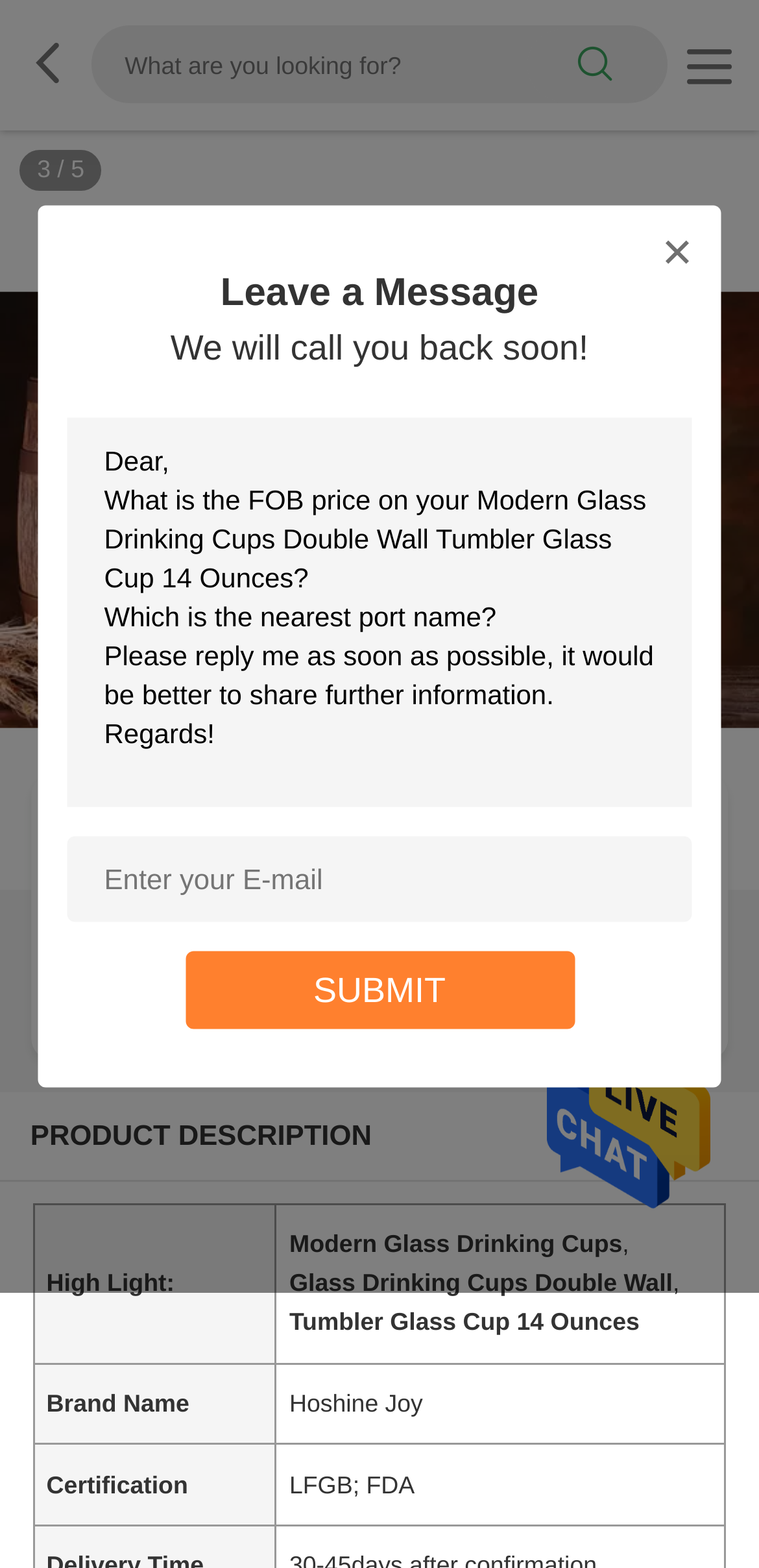Determine the bounding box of the UI element mentioned here: "search". The coordinates must be in the format [left, top, right, bottom] with values ranging from 0 to 1.

[0.694, 0.018, 0.876, 0.065]